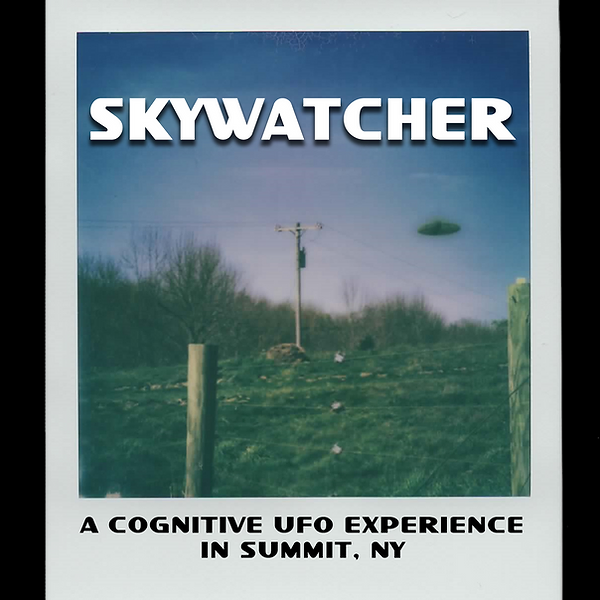What is the shape of the UFO in the image?
Using the image as a reference, deliver a detailed and thorough answer to the question.

Upon examining the image, I observed that the UFO hovering near the utility pole is depicted as a classic disc shape, which is a common representation of UFOs in popular culture.